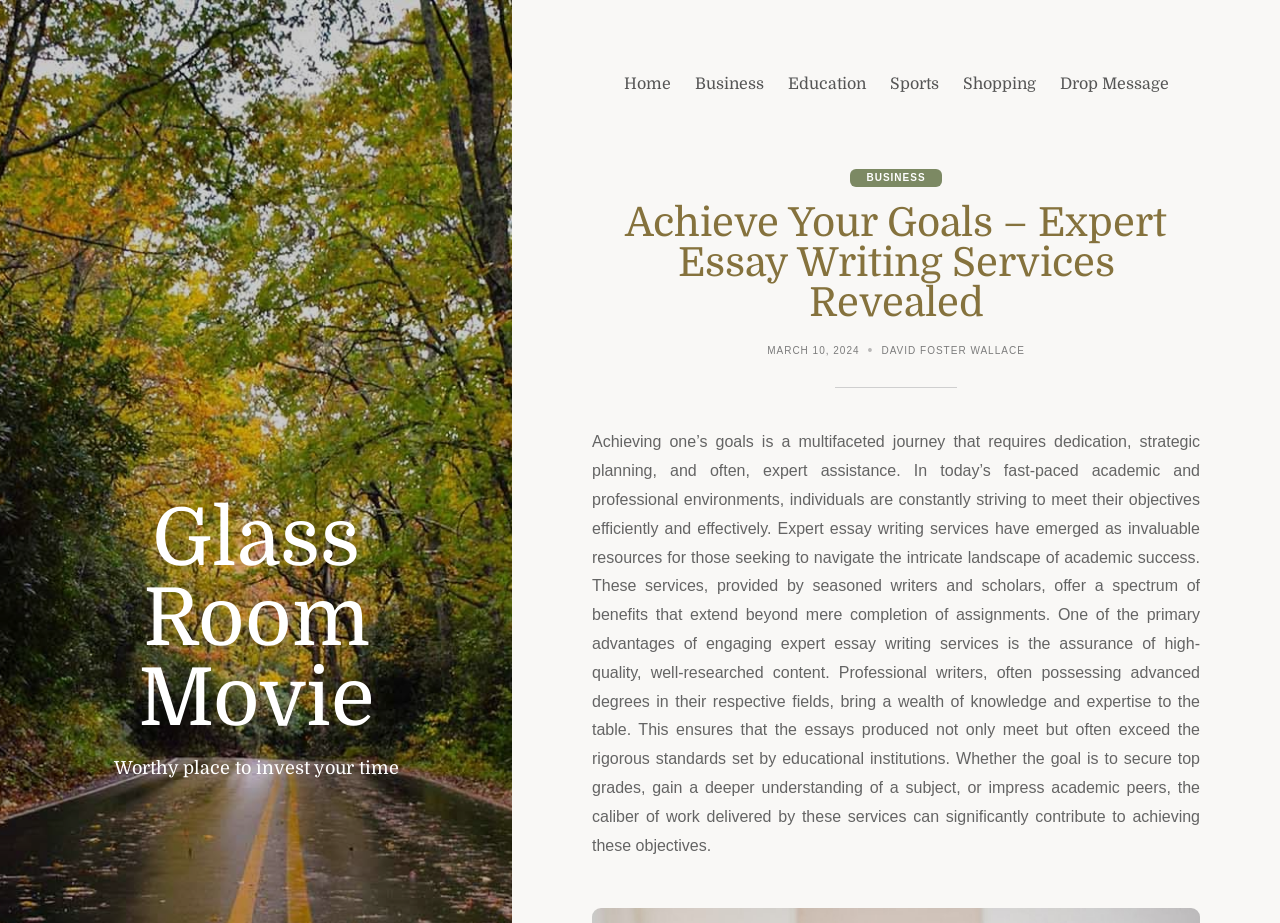Please indicate the bounding box coordinates of the element's region to be clicked to achieve the instruction: "Click on MARCH 10, 2024". Provide the coordinates as four float numbers between 0 and 1, i.e., [left, top, right, bottom].

[0.599, 0.374, 0.672, 0.39]